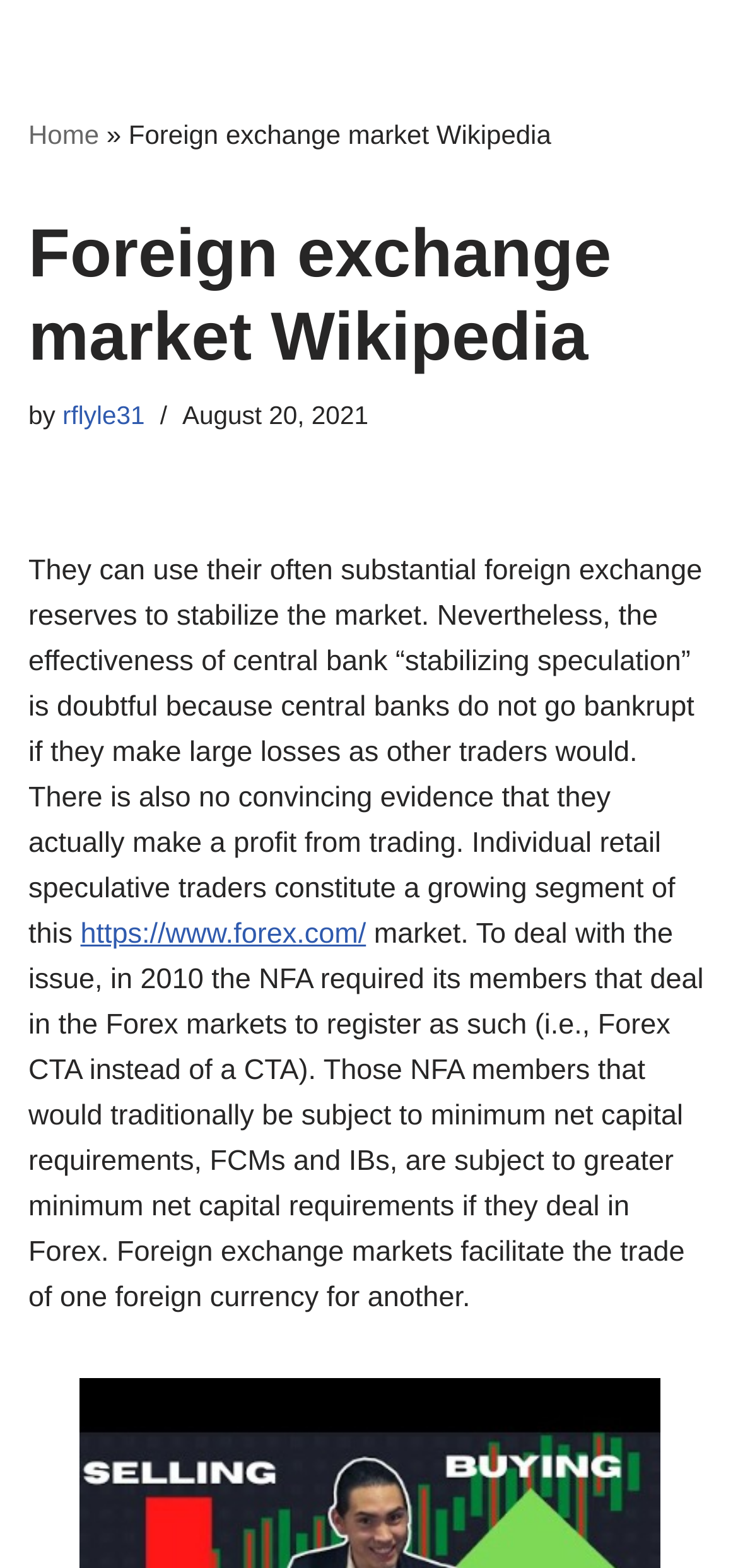Create an elaborate caption that covers all aspects of the webpage.

The webpage appears to be an article about the foreign exchange market, specifically discussing the role of central banks and individual retail speculative traders. At the top of the page, there is a navigation menu with links to "Skip to content" and "Home", followed by the title "Foreign exchange market Wikipedia" and a breadcrumb trail indicating the current page.

Below the title, there is a heading that repeats the title, followed by the author's name "rflyle31" and the date "August 20, 2021". The main content of the page is a block of text that discusses the ability of central banks to stabilize the market using their foreign exchange reserves, but notes that the effectiveness of this strategy is doubtful. The text also mentions individual retail speculative traders and their growing presence in the market.

There is a link to "https://www.forex.com/" embedded in the text, which appears to be a reference to a website related to the foreign exchange market. The text continues to discuss the regulation of Forex markets, specifically the requirements for NFA members and the minimum net capital requirements for FCMs and IBs.

Overall, the page appears to be a informative article about the foreign exchange market, with a focus on the role of central banks and individual traders.